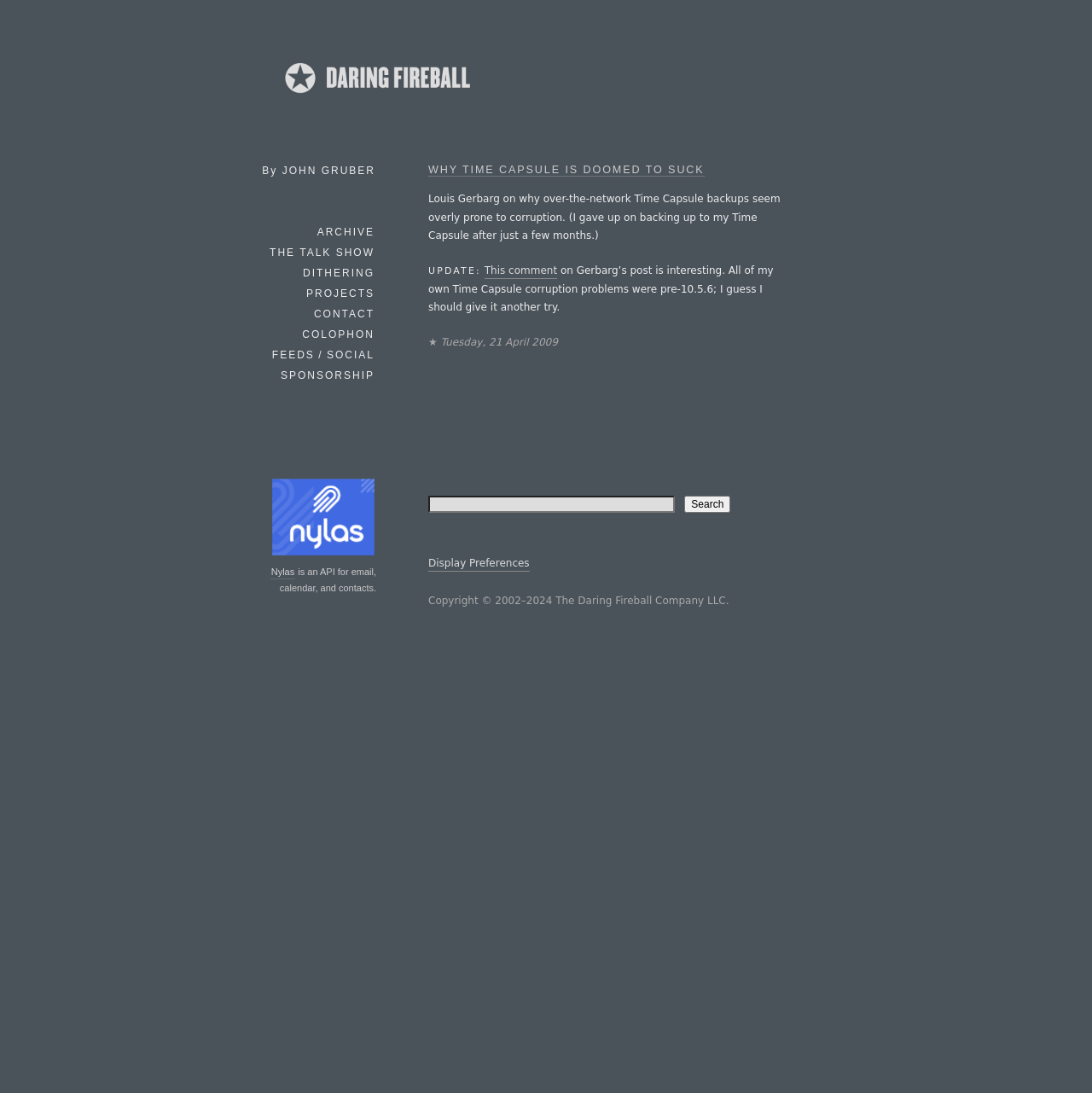Provide the bounding box coordinates in the format (top-left x, top-left y, bottom-right x, bottom-right y). All values are floating point numbers between 0 and 1. Determine the bounding box coordinate of the UI element described as: Display Preferences

[0.392, 0.508, 0.485, 0.523]